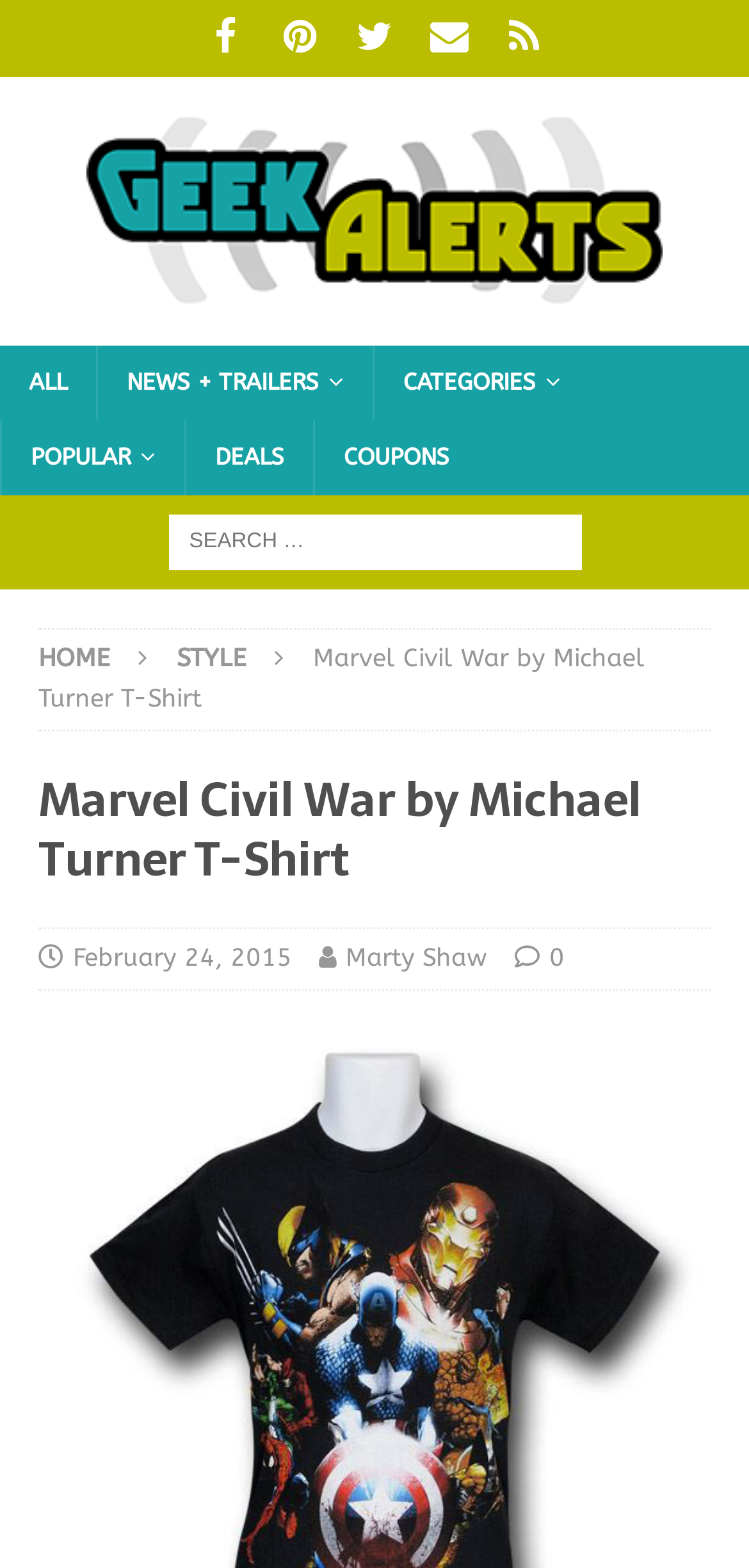How many social media links are at the top of the page?
Please respond to the question with as much detail as possible.

I counted the number of social media links at the top of the page, which are Facebook, Pinterest, Twitter, and Newsletter, and found that there are 4 links in total.